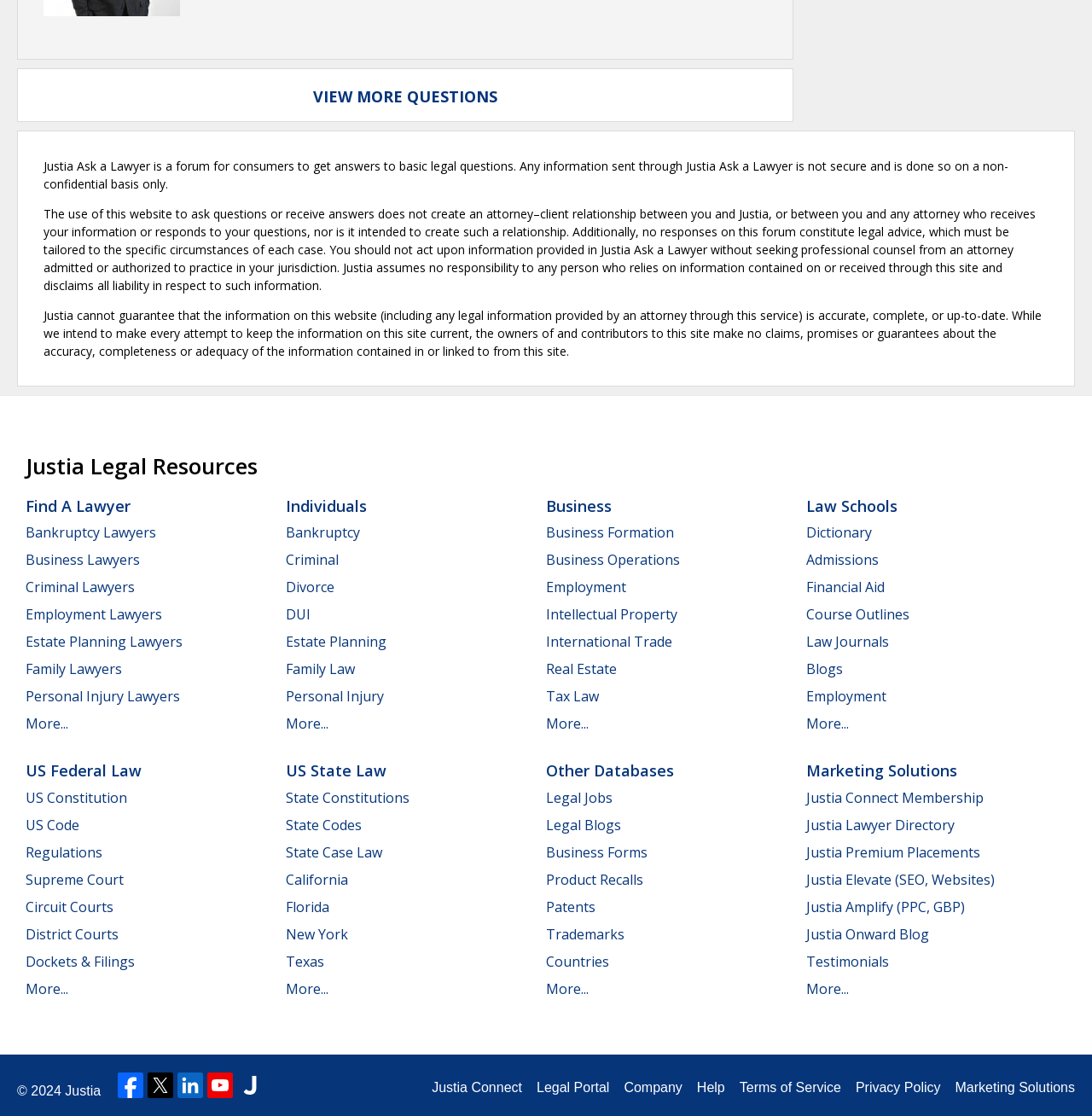Please provide a brief answer to the question using only one word or phrase: 
What is the purpose of Justia Ask a Lawyer?

Get answers to basic legal questions